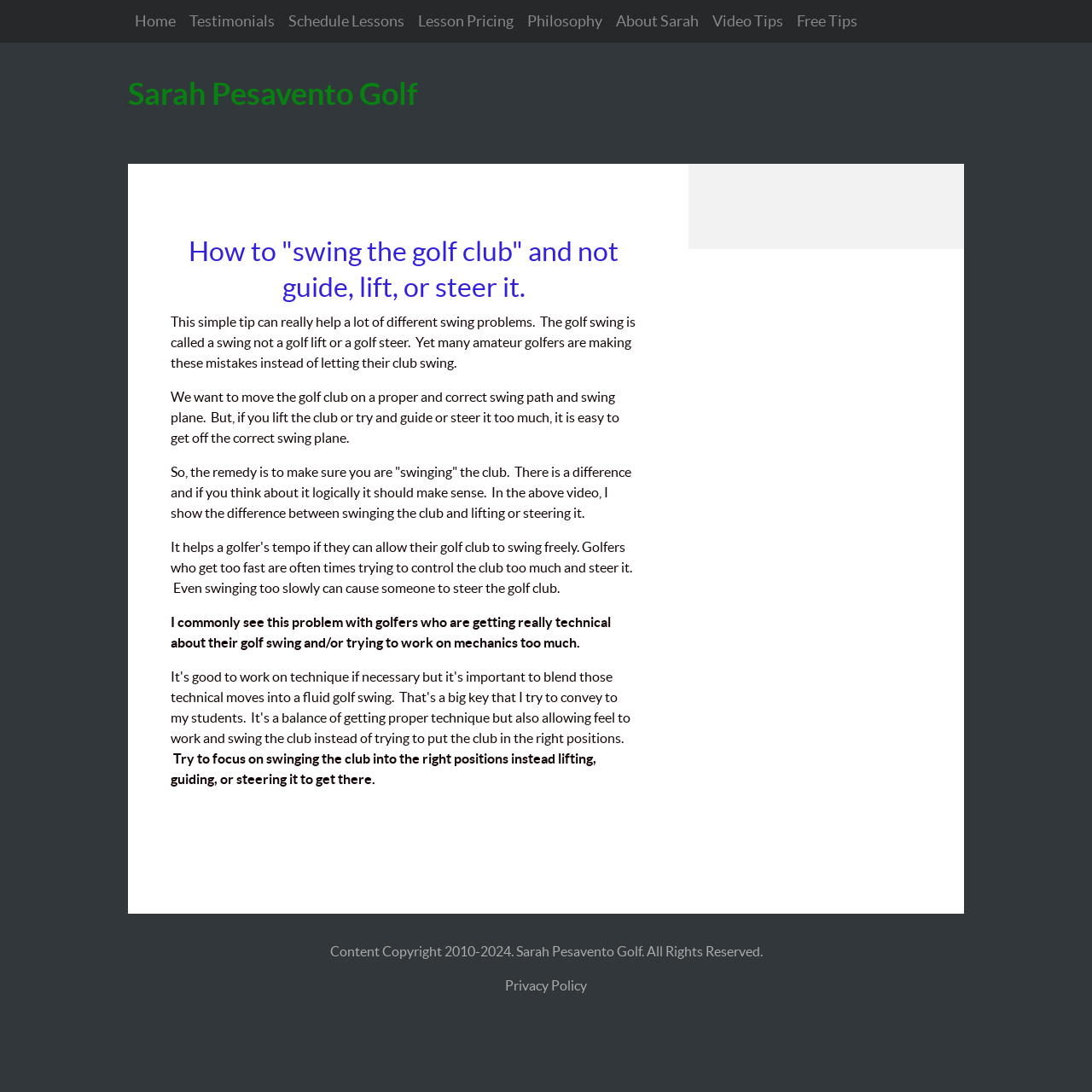What is the copyright period of the webpage content?
From the image, provide a succinct answer in one word or a short phrase.

2010-2024